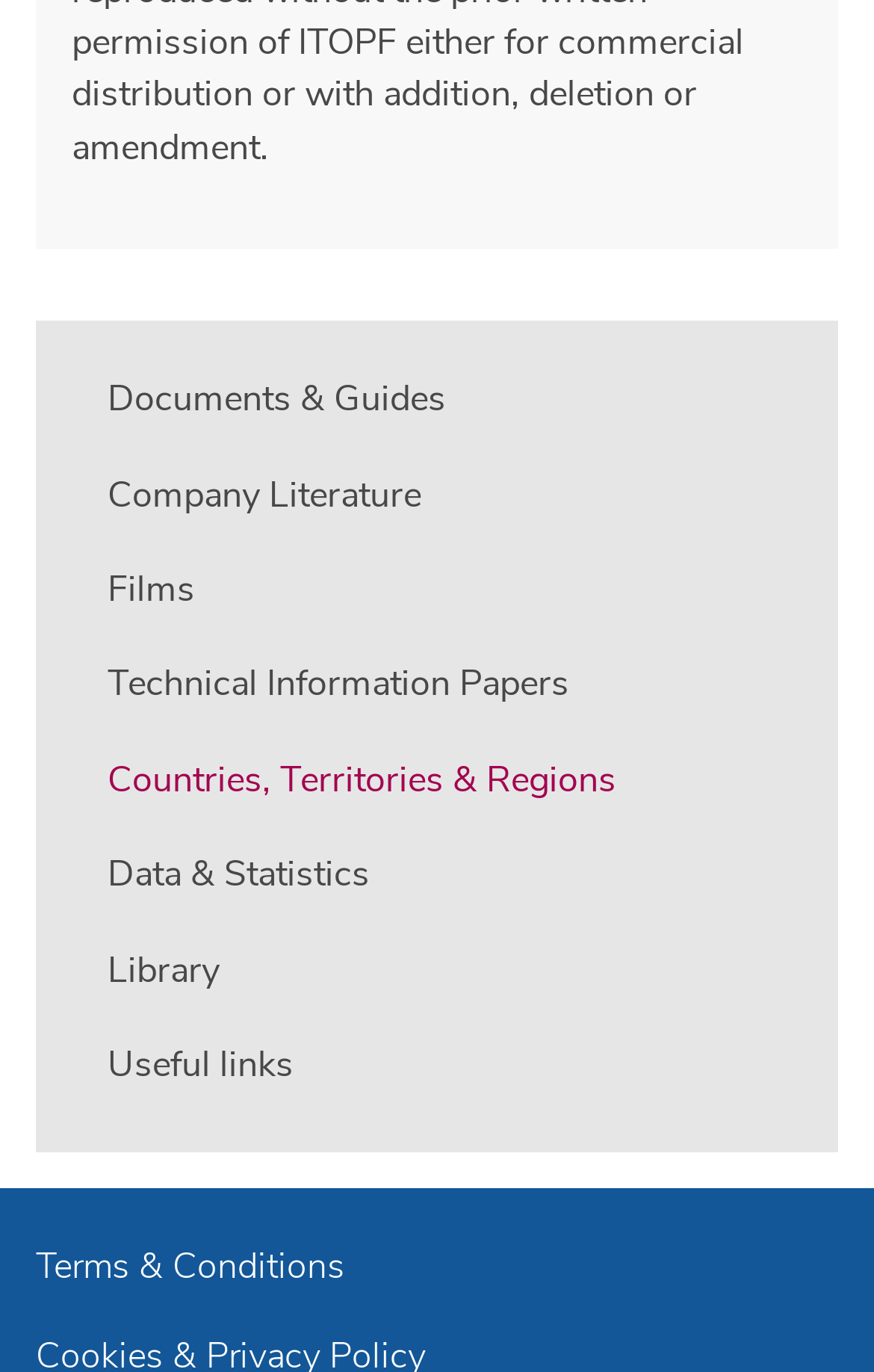Find the bounding box coordinates of the element's region that should be clicked in order to follow the given instruction: "follow us in feedly". The coordinates should consist of four float numbers between 0 and 1, i.e., [left, top, right, bottom].

None